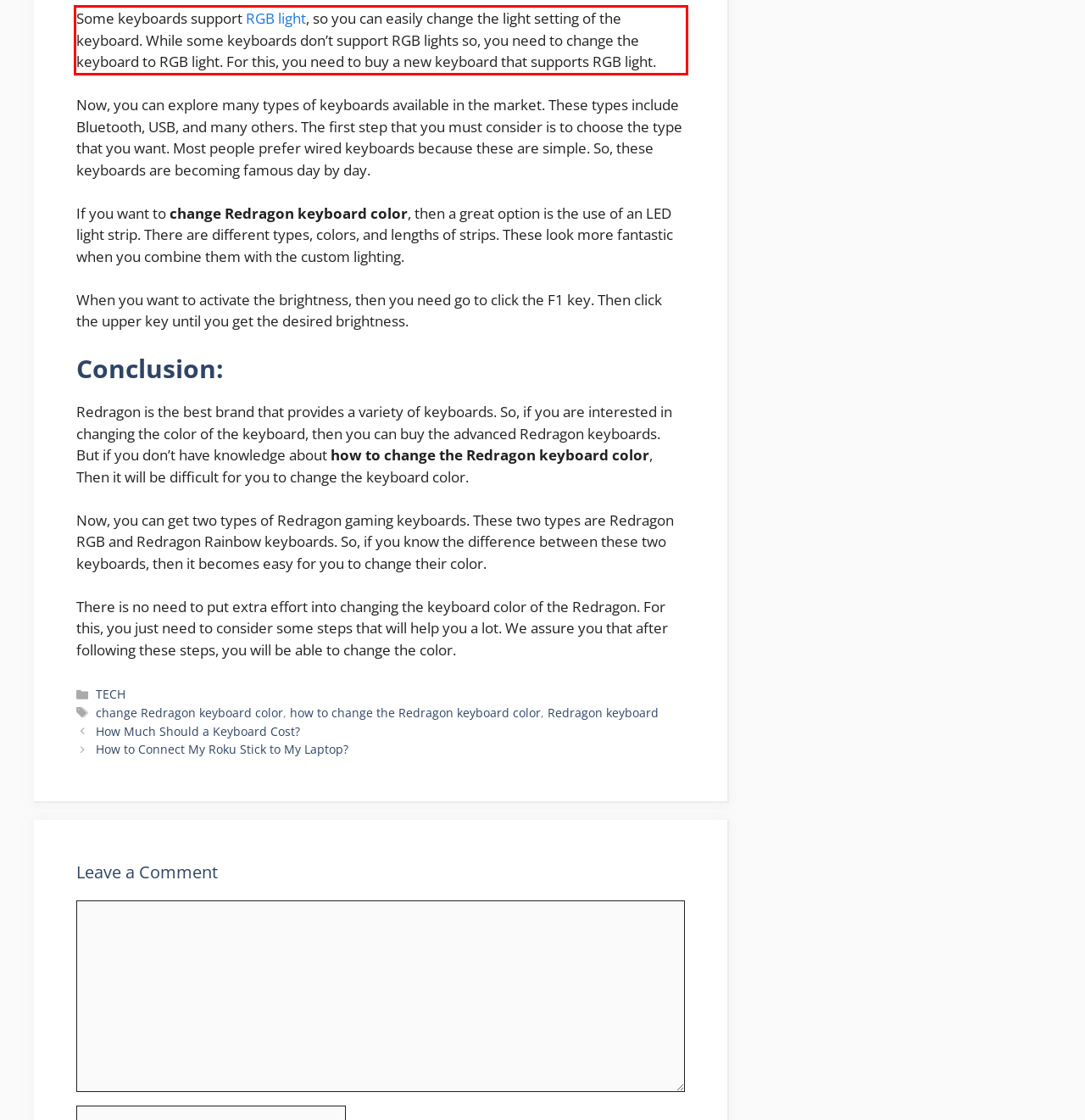Please perform OCR on the UI element surrounded by the red bounding box in the given webpage screenshot and extract its text content.

Some keyboards support RGB light, so you can easily change the light setting of the keyboard. While some keyboards don’t support RGB lights so, you need to change the keyboard to RGB light. For this, you need to buy a new keyboard that supports RGB light.